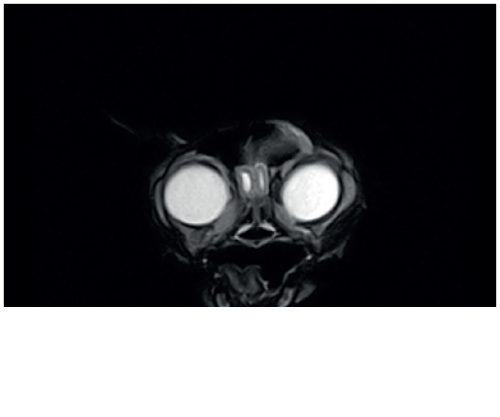Provide your answer to the question using just one word or phrase: What is the focus of the presentation?

Olfactory ventricular enlargement